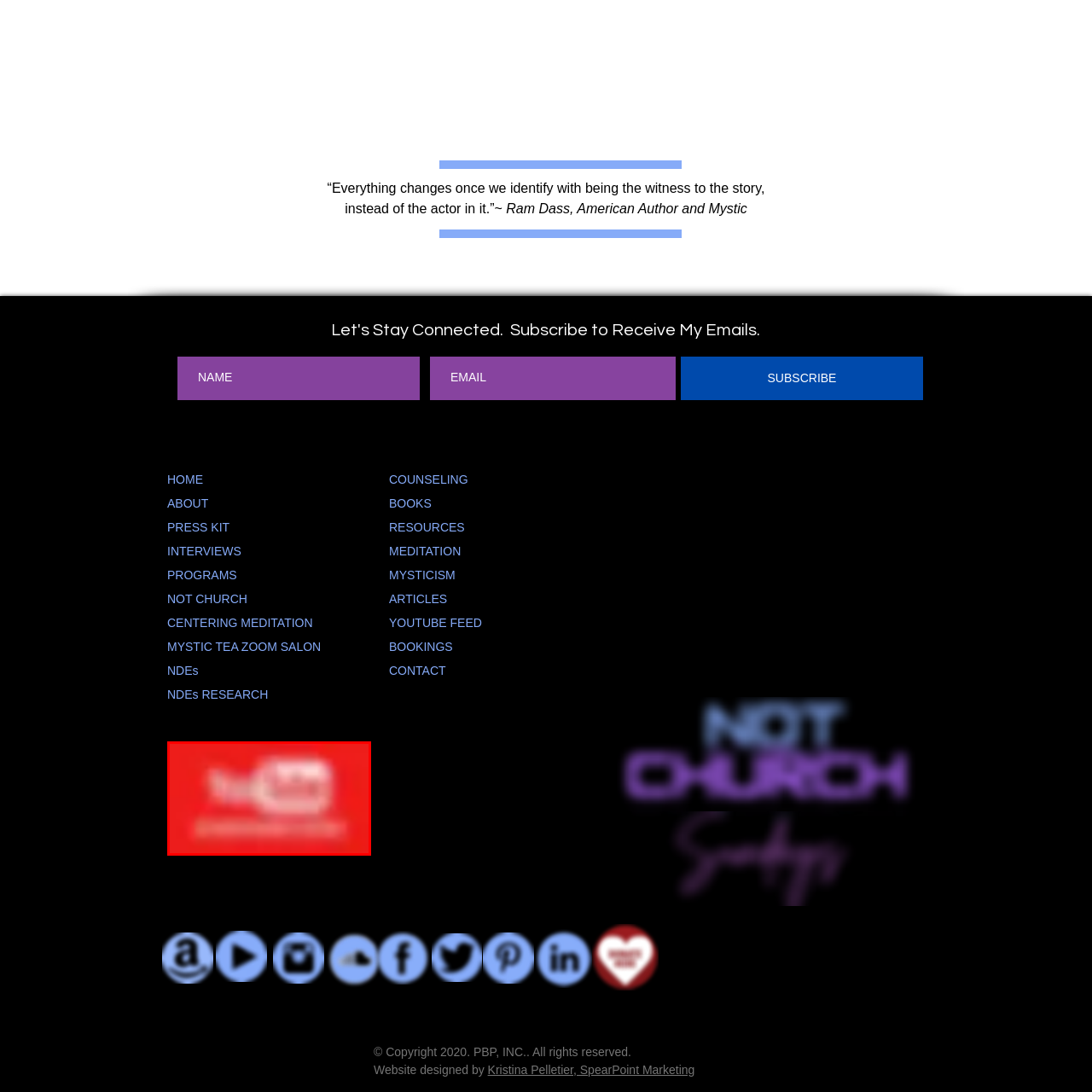What is the purpose of the Subscribe button?
Pay attention to the section of the image highlighted by the red bounding box and provide a comprehensive answer to the question.

The caption emphasizes the importance of audience connection and interaction on YouTube, and the Subscribe button is a call to action that encourages viewers to subscribe to channels for updates on new content, which implies that the purpose of the Subscribe button is to encourage viewers to subscribe.